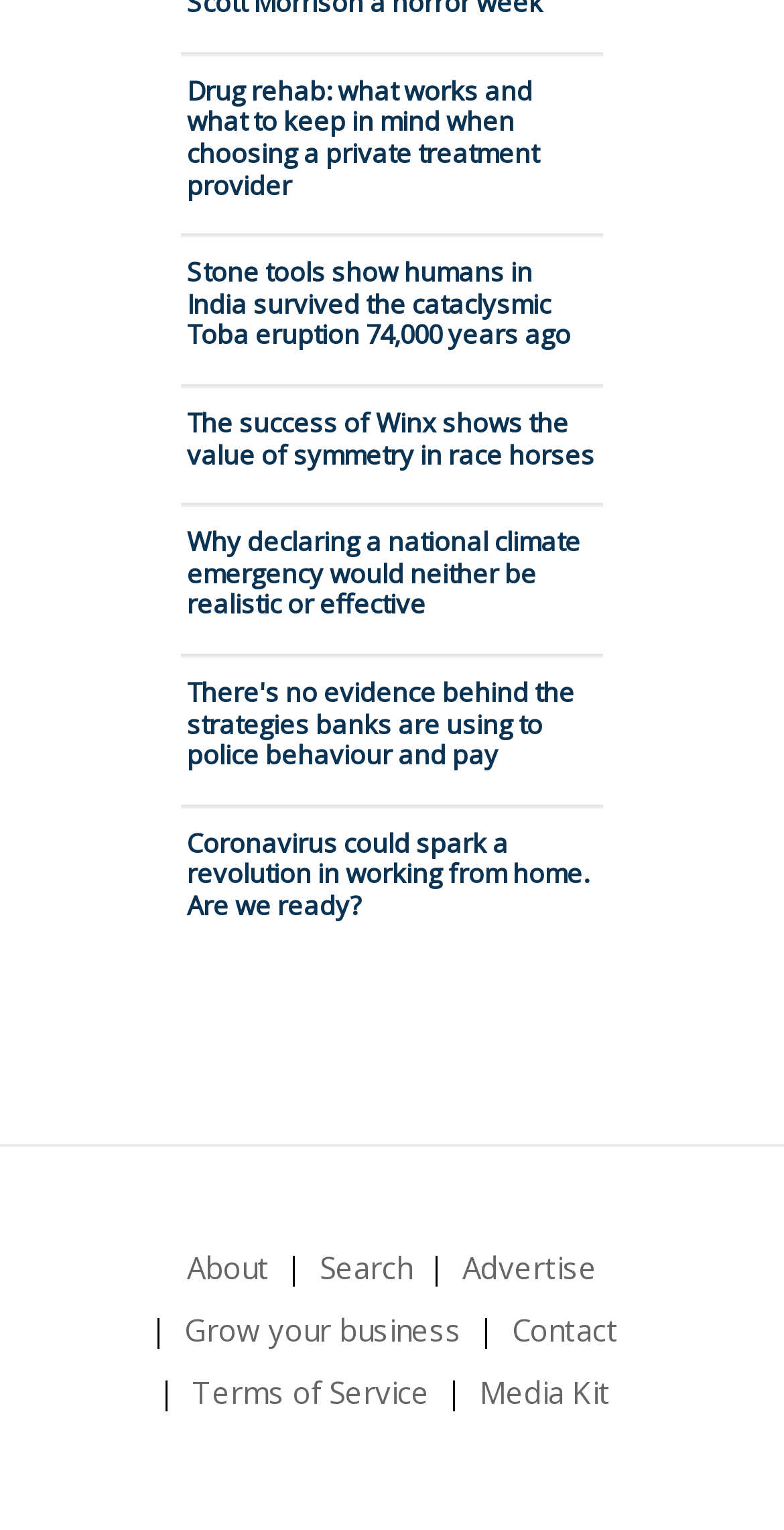Please reply to the following question with a single word or a short phrase:
Is there a search function on this webpage?

Yes